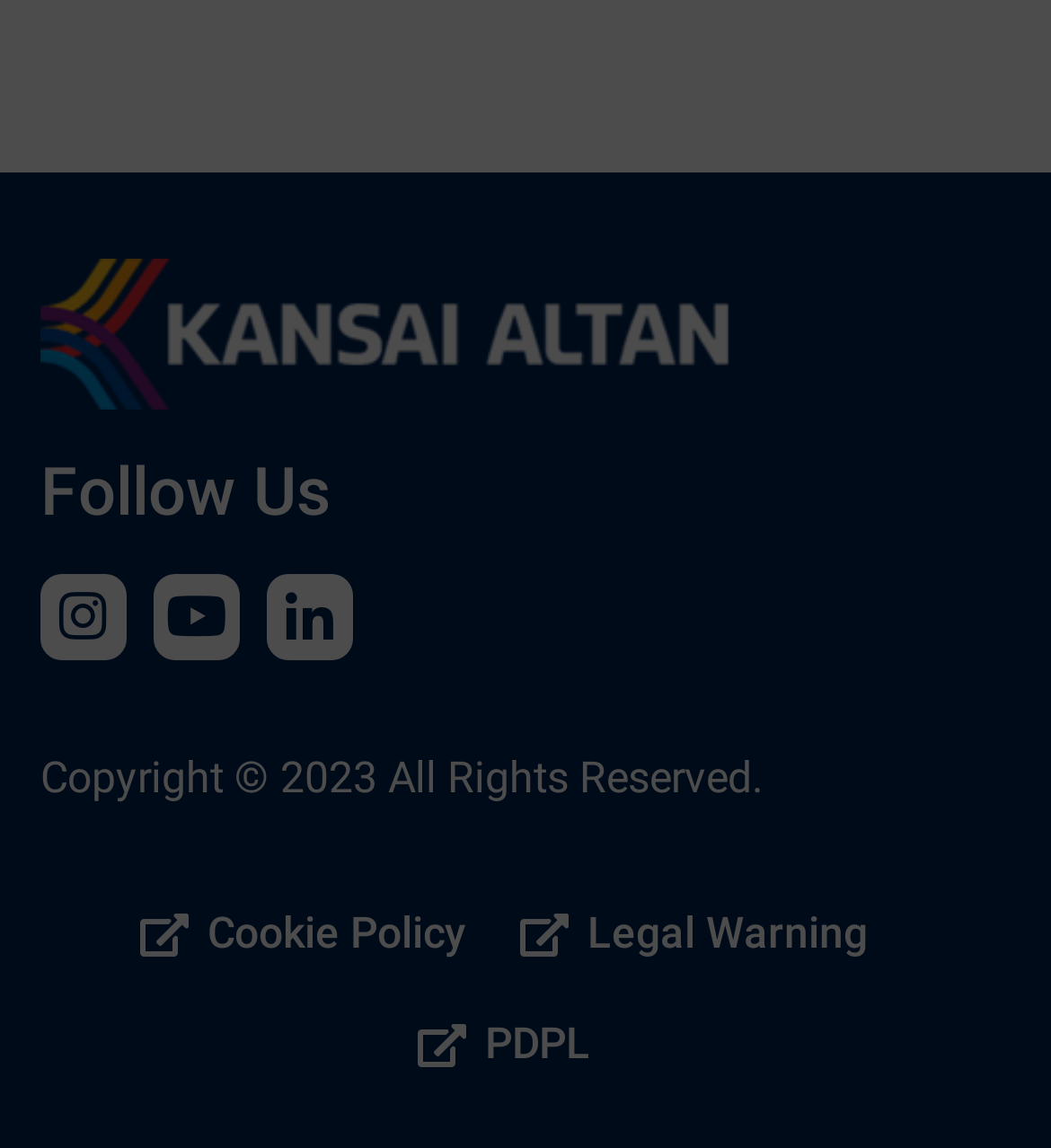Find the bounding box coordinates for the UI element whose description is: "title="Kansai Altan"". The coordinates should be four float numbers between 0 and 1, in the format [left, top, right, bottom].

[0.038, 0.266, 0.696, 0.31]